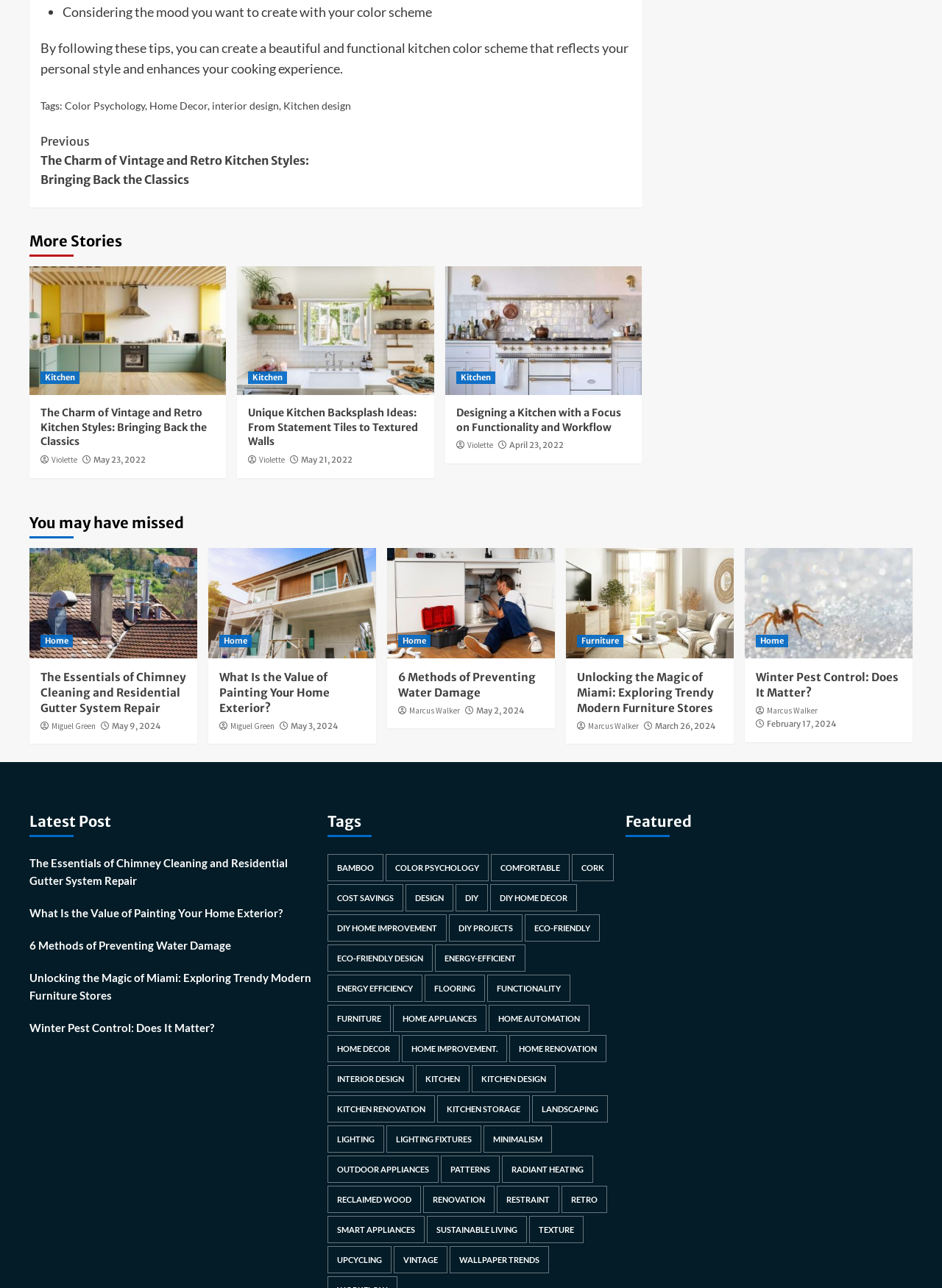Find the bounding box coordinates of the area that needs to be clicked in order to achieve the following instruction: "Visit the Isaidub website". The coordinates should be specified as four float numbers between 0 and 1, i.e., [left, top, right, bottom].

None